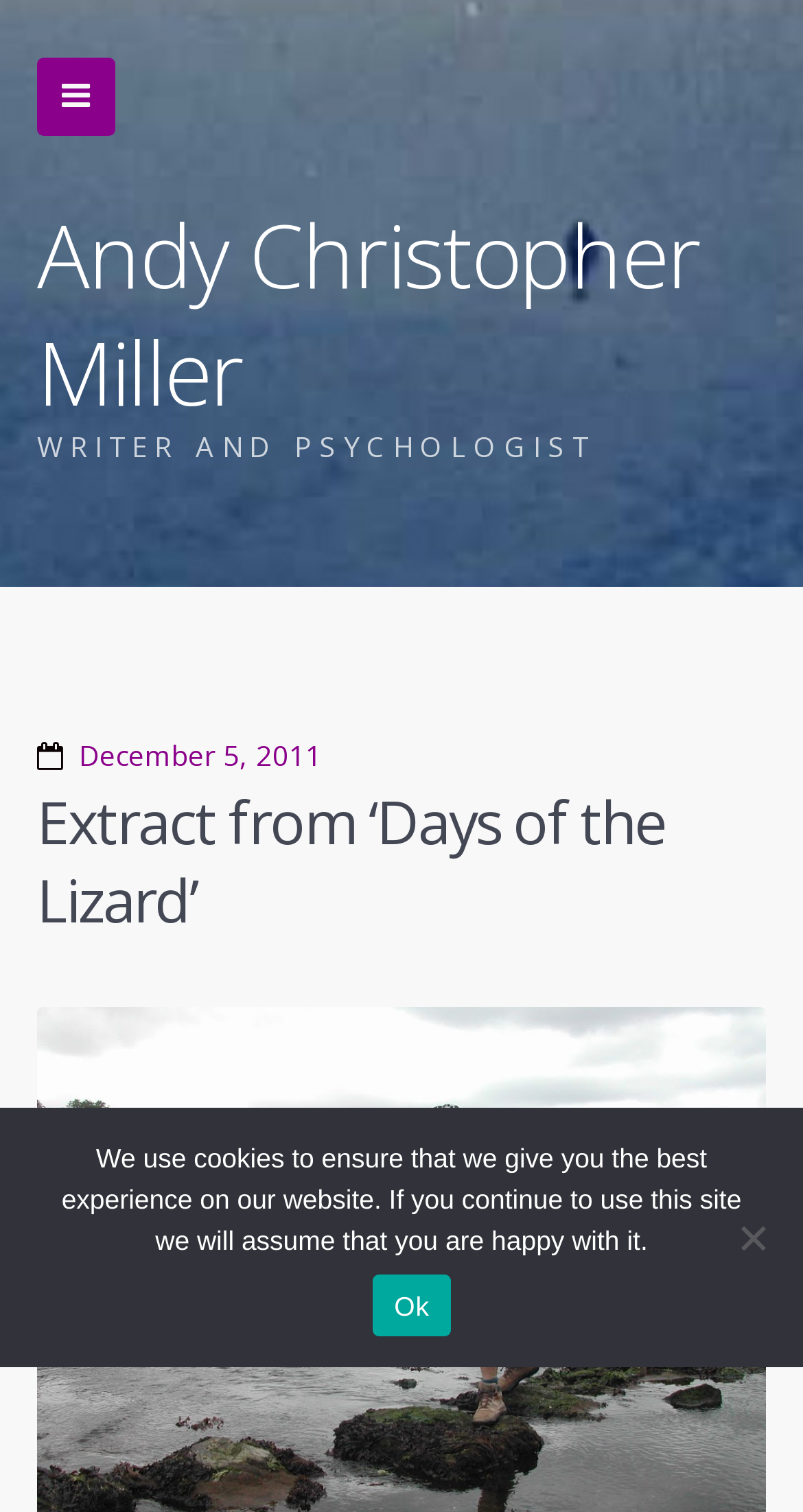For the given element description aria-label="Toggle Menu", determine the bounding box coordinates of the UI element. The coordinates should follow the format (top-left x, top-left y, bottom-right x, bottom-right y) and be within the range of 0 to 1.

None